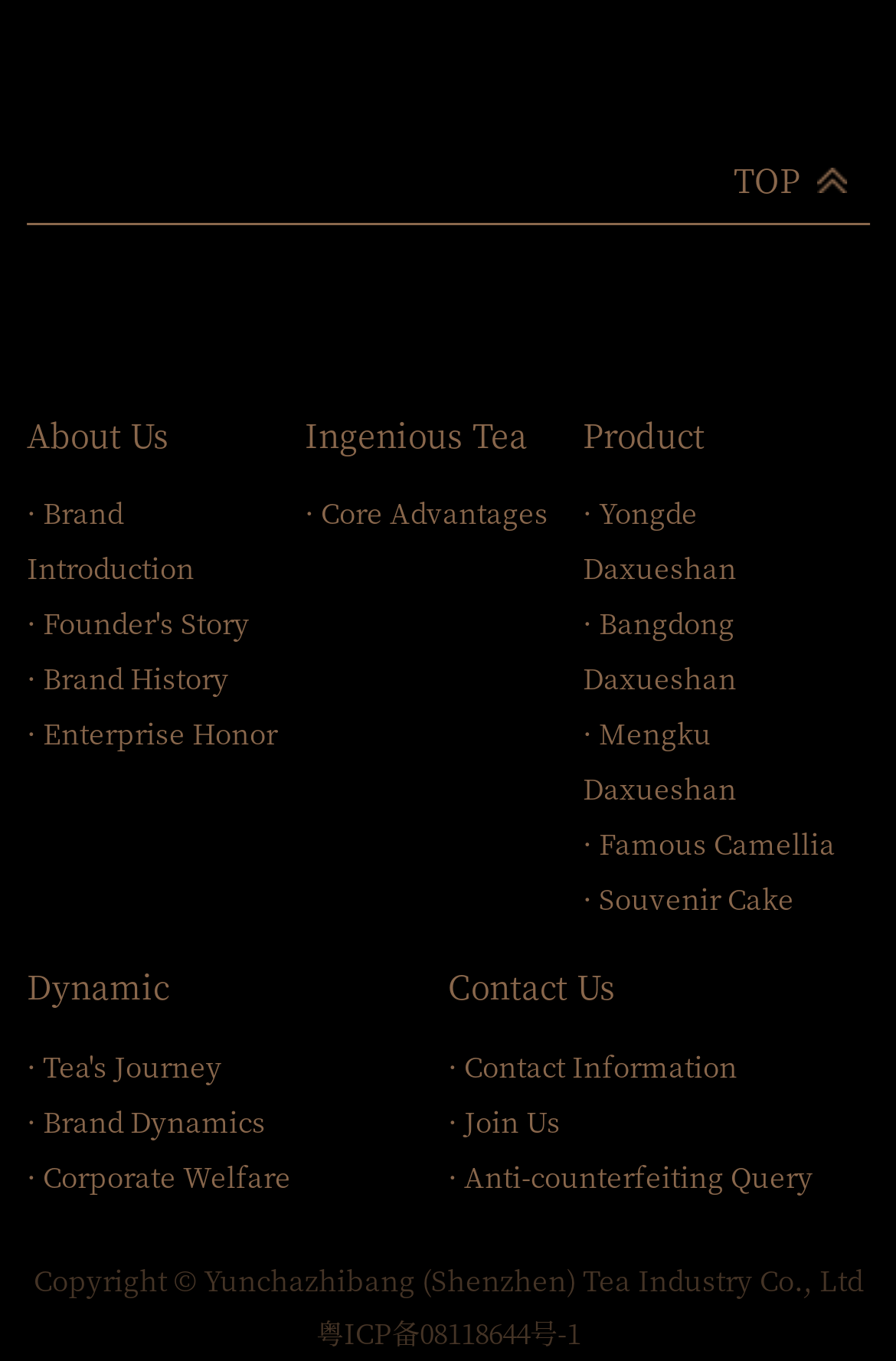Determine the bounding box coordinates of the area to click in order to meet this instruction: "Go to About Us page".

[0.03, 0.302, 0.189, 0.336]